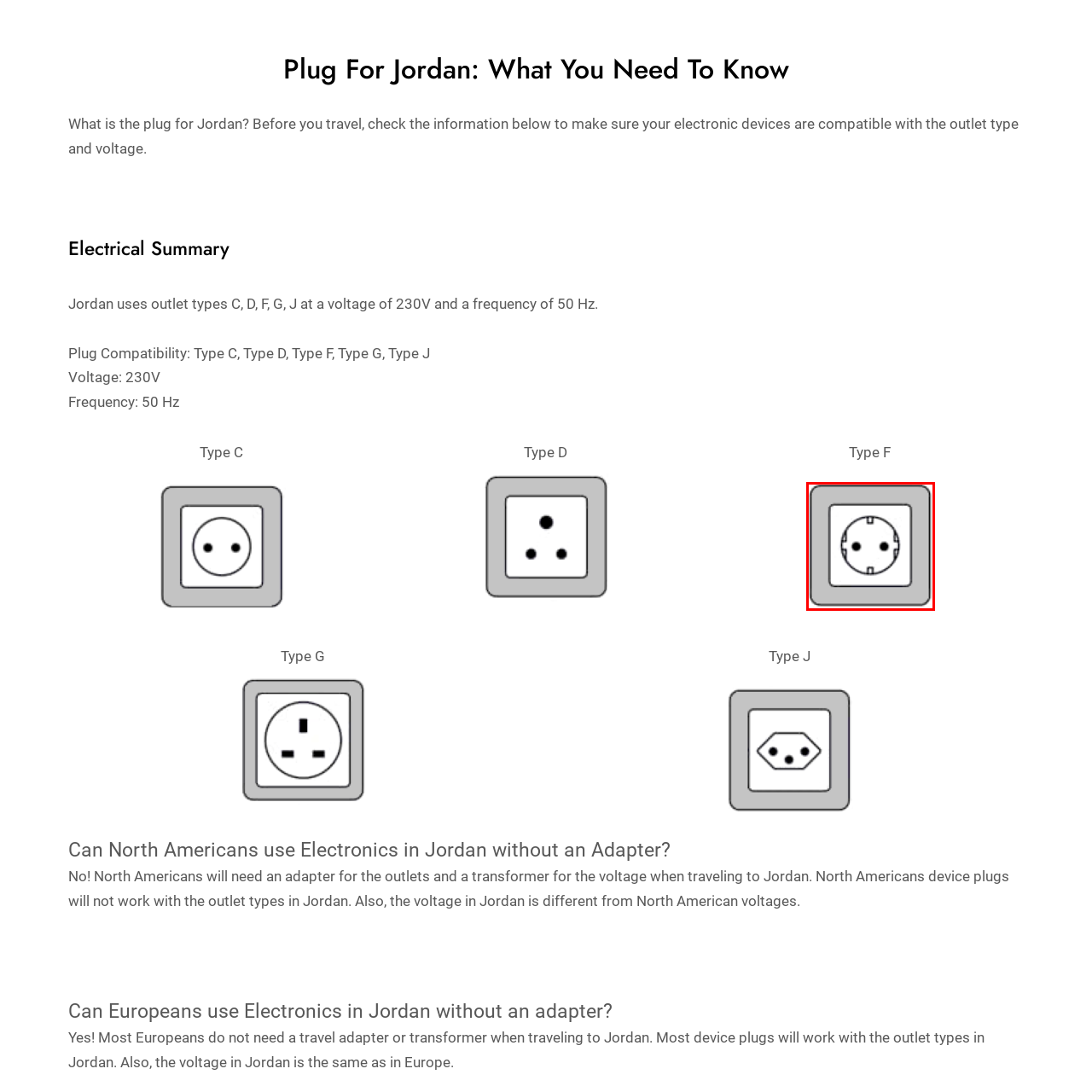Look closely at the section within the red border and give a one-word or brief phrase response to this question: 
How many circular sockets does a Type F electrical outlet have?

Two